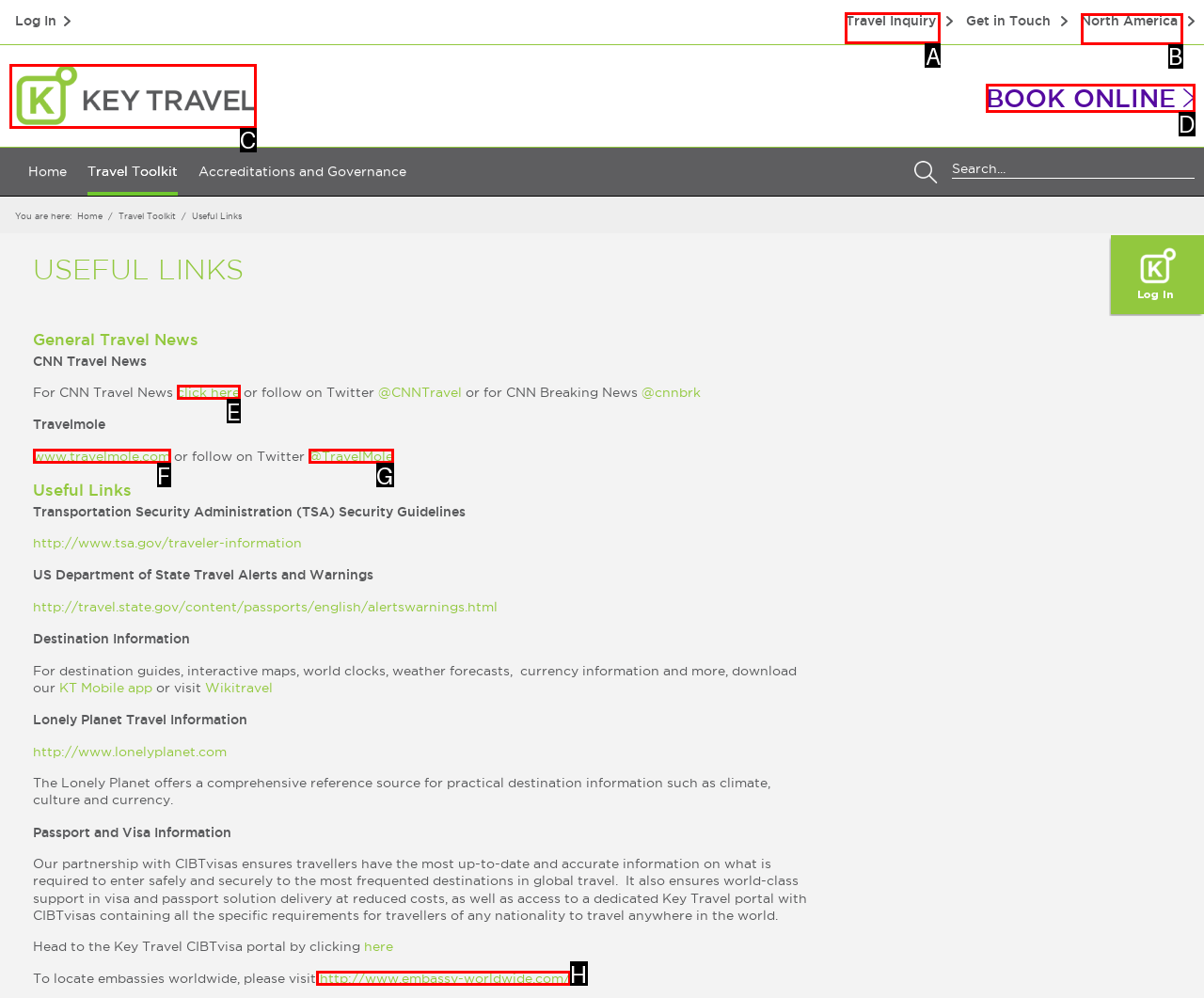From the given choices, which option should you click to complete this task: Visit the Travel Inquiry page? Answer with the letter of the correct option.

A